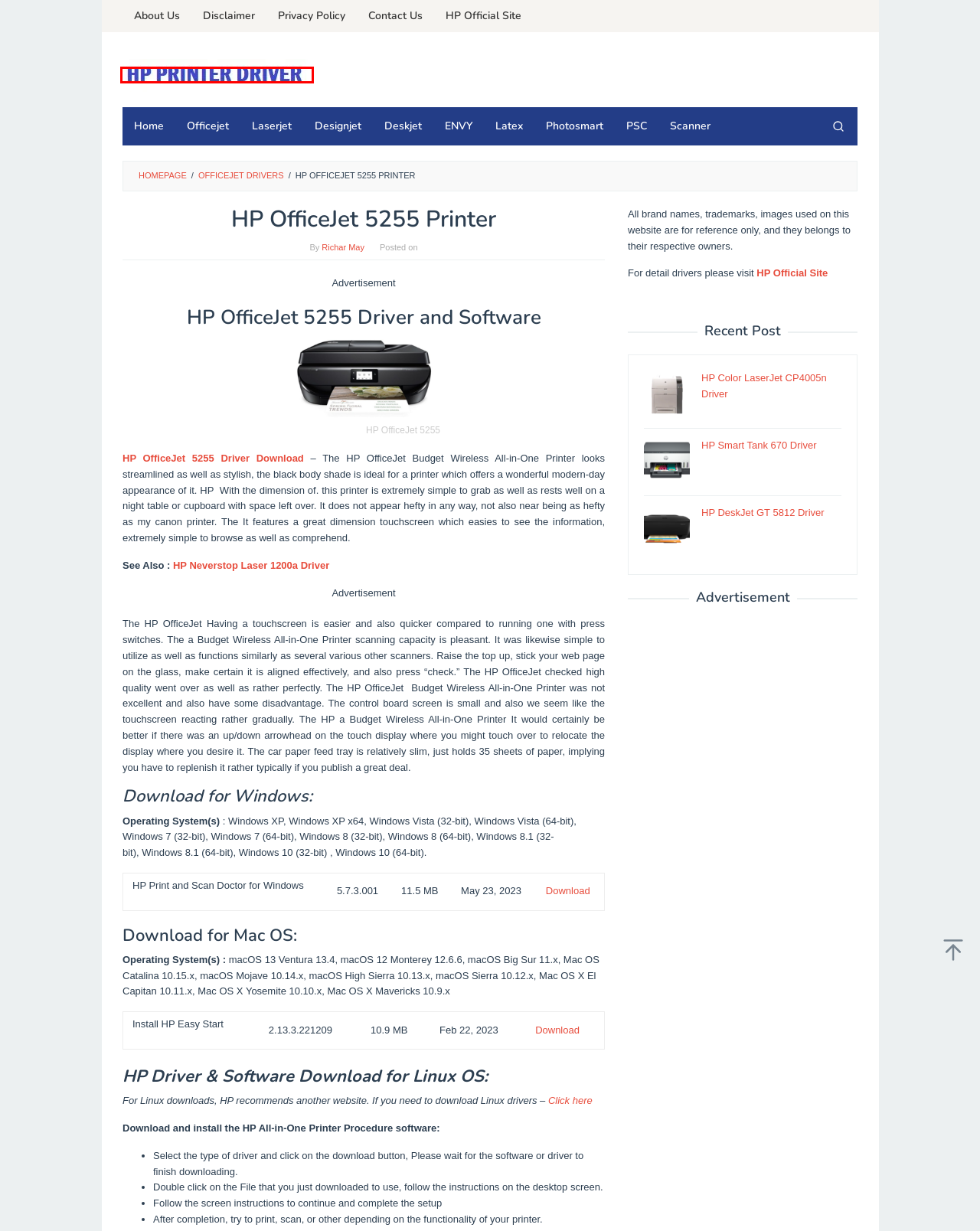You are provided with a screenshot of a webpage highlighting a UI element with a red bounding box. Choose the most suitable webpage description that matches the new page after clicking the element in the bounding box. Here are the candidates:
A. HP Driver - HP Driver Download
B. PSC Drivers Archives - HP Driver
C. HP DeskJet GT 5812 Driver for Windows and Mac
D. Scanner Drivers Archives - HP Driver
E. About Us - HP Driver
F. ENVY Drivers Archives - HP Driver
G. Contact Us - HP Driver
H. HP Color LaserJet CP4005n Driver for Windows and Mac

A